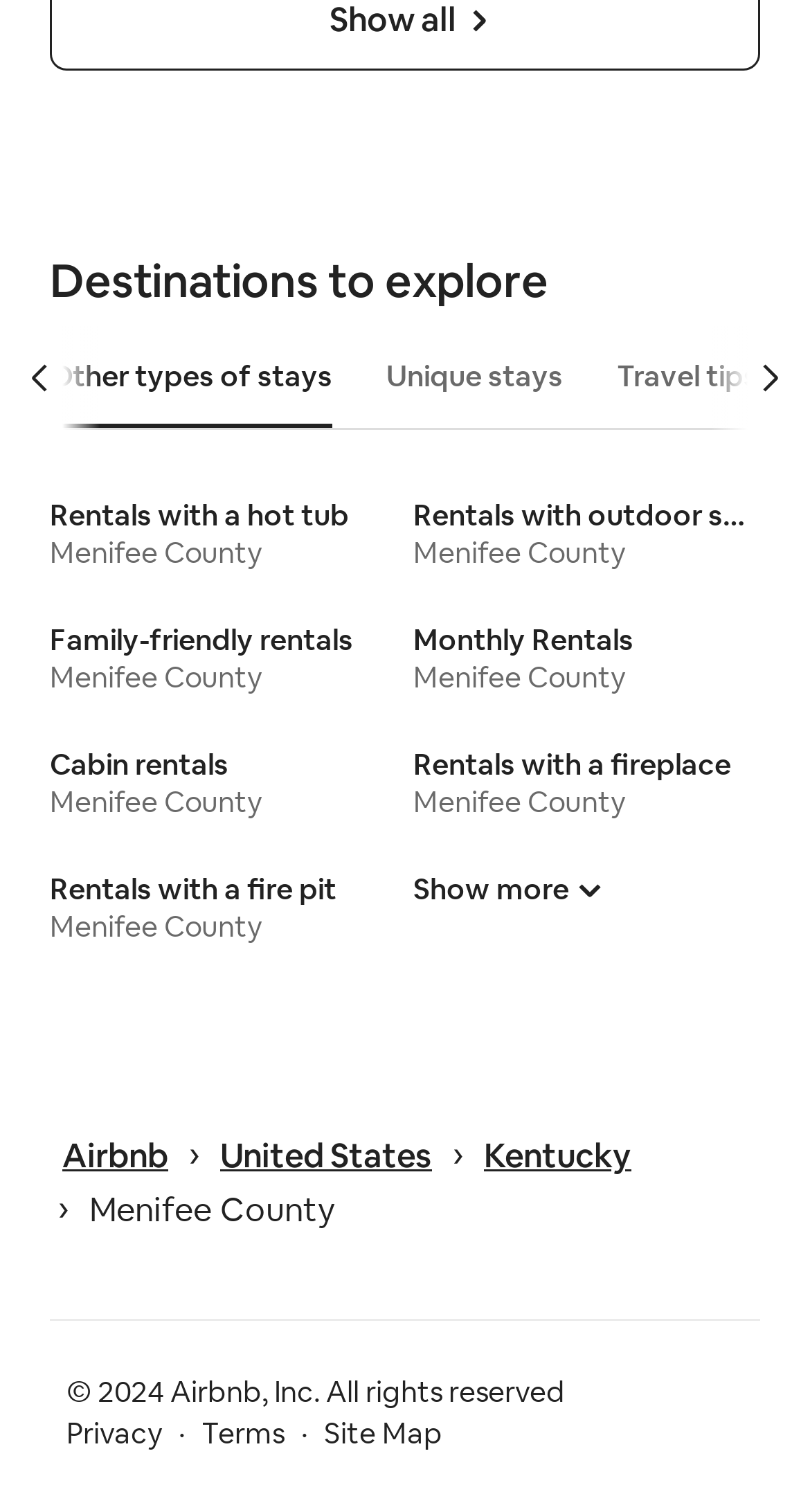Identify the bounding box coordinates of the element that should be clicked to fulfill this task: "View site map". The coordinates should be provided as four float numbers between 0 and 1, i.e., [left, top, right, bottom].

None